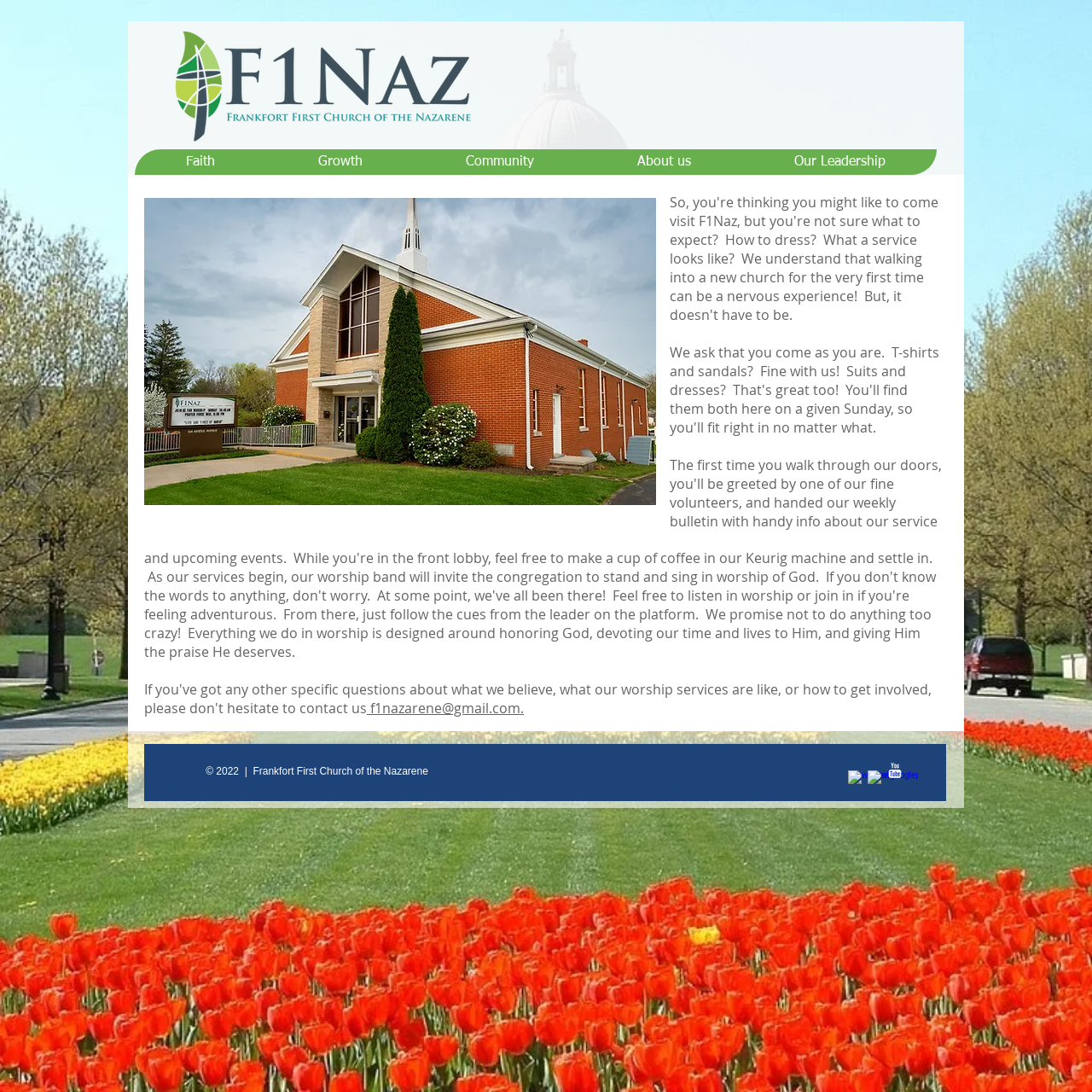Please locate the bounding box coordinates of the element that should be clicked to complete the given instruction: "Watch videos on YouTube".

[0.812, 0.698, 0.827, 0.712]